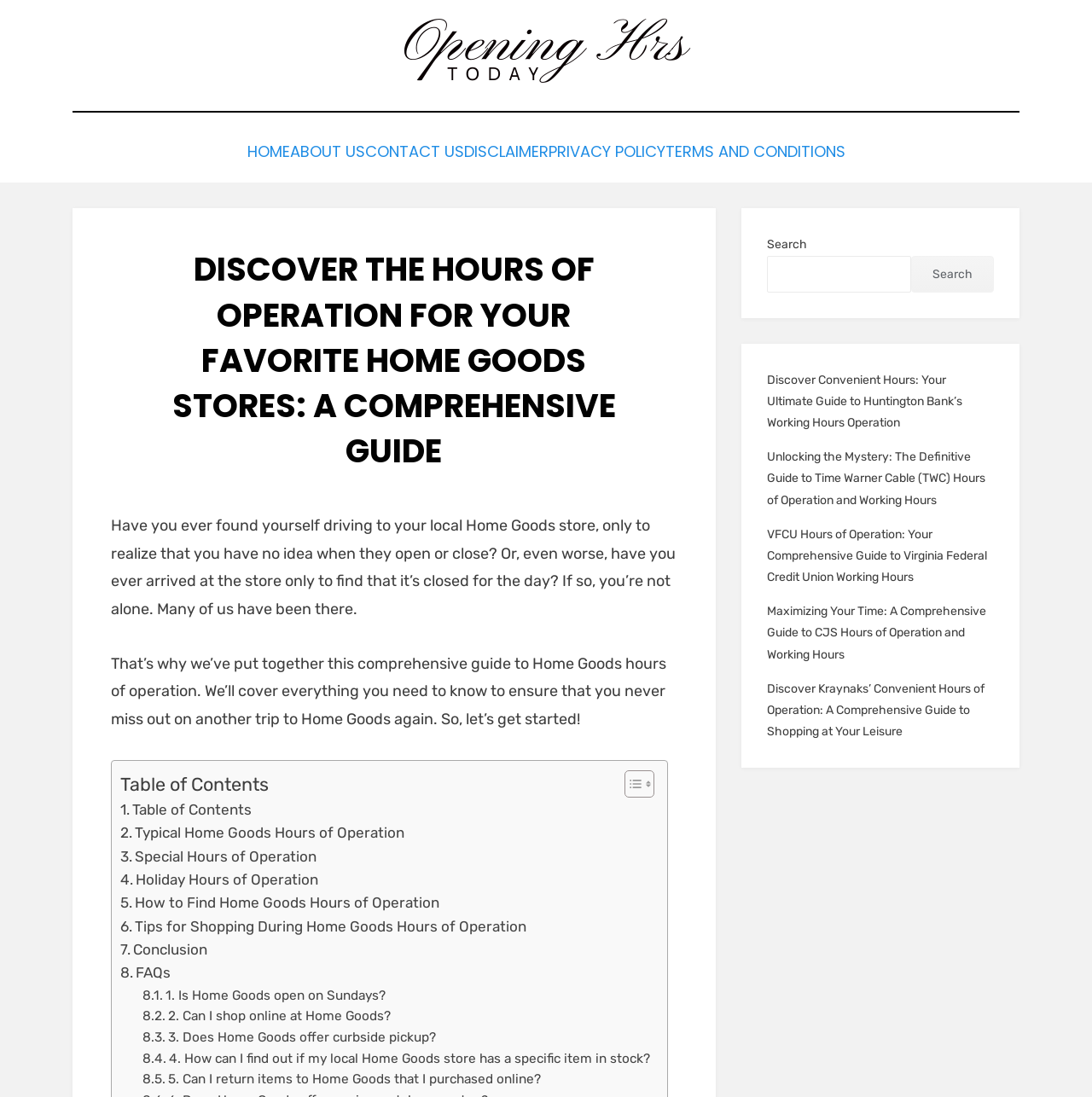Bounding box coordinates should be in the format (top-left x, top-left y, bottom-right x, bottom-right y) and all values should be floating point numbers between 0 and 1. Determine the bounding box coordinate for the UI element described as: About Us

[0.231, 0.126, 0.319, 0.147]